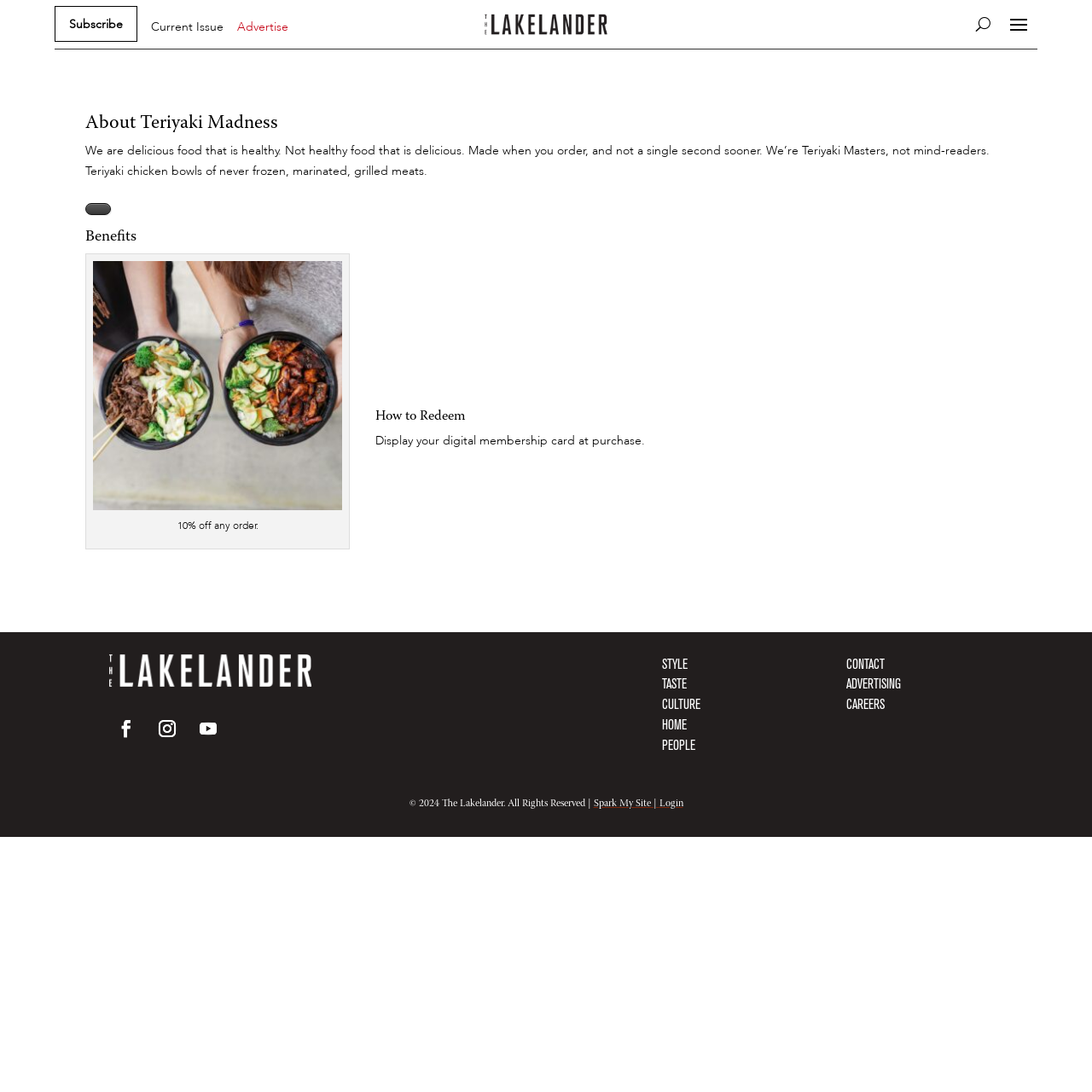Please determine the bounding box coordinates for the element that should be clicked to follow these instructions: "Click on the Teriyaki Madness logo".

[0.433, 0.036, 0.567, 0.047]